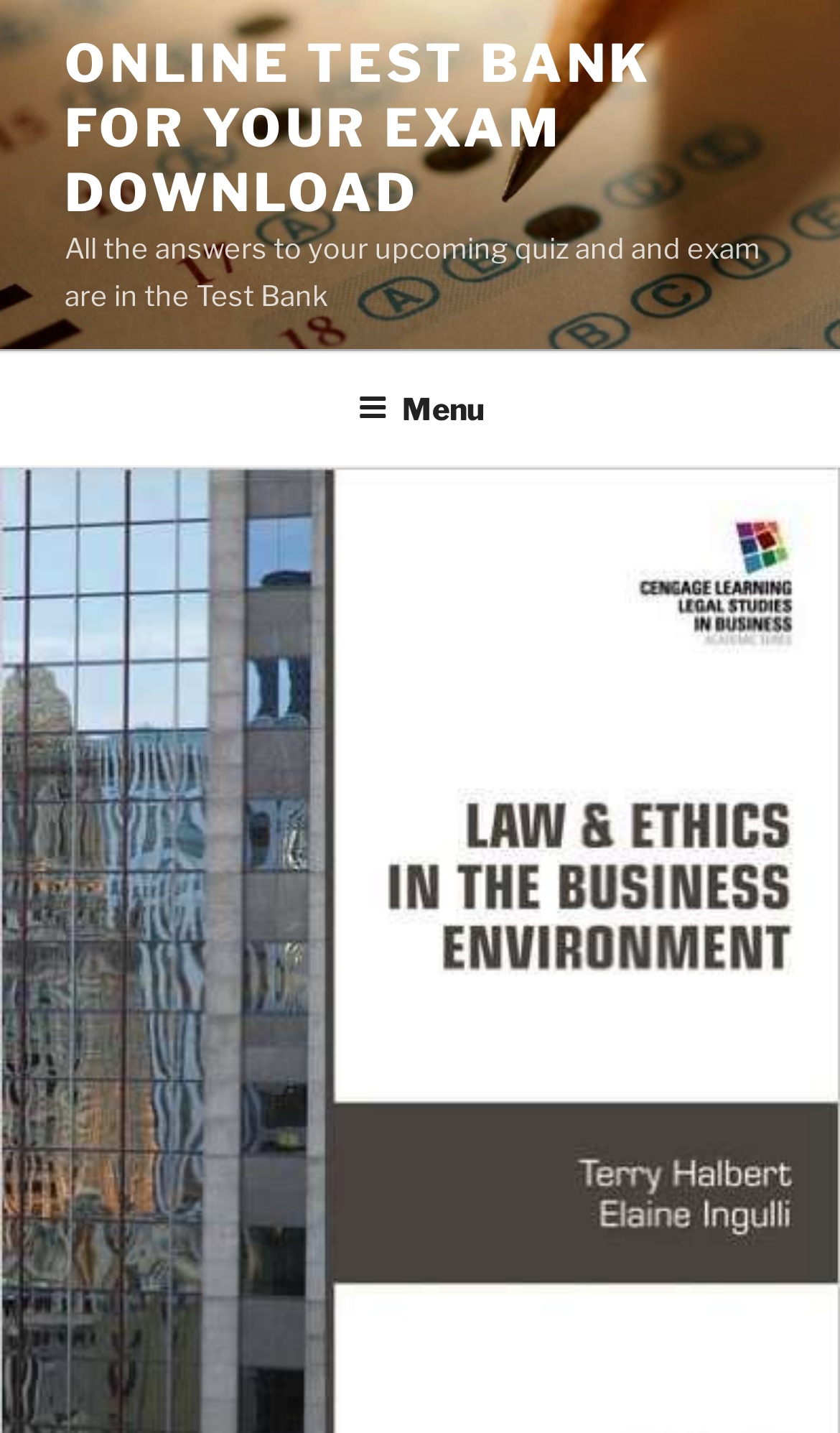Locate and extract the text of the main heading on the webpage.

TESTBANK FOR LAW AND ETHICS IN THE BUSINESS ENVIRONMENT HALBERT